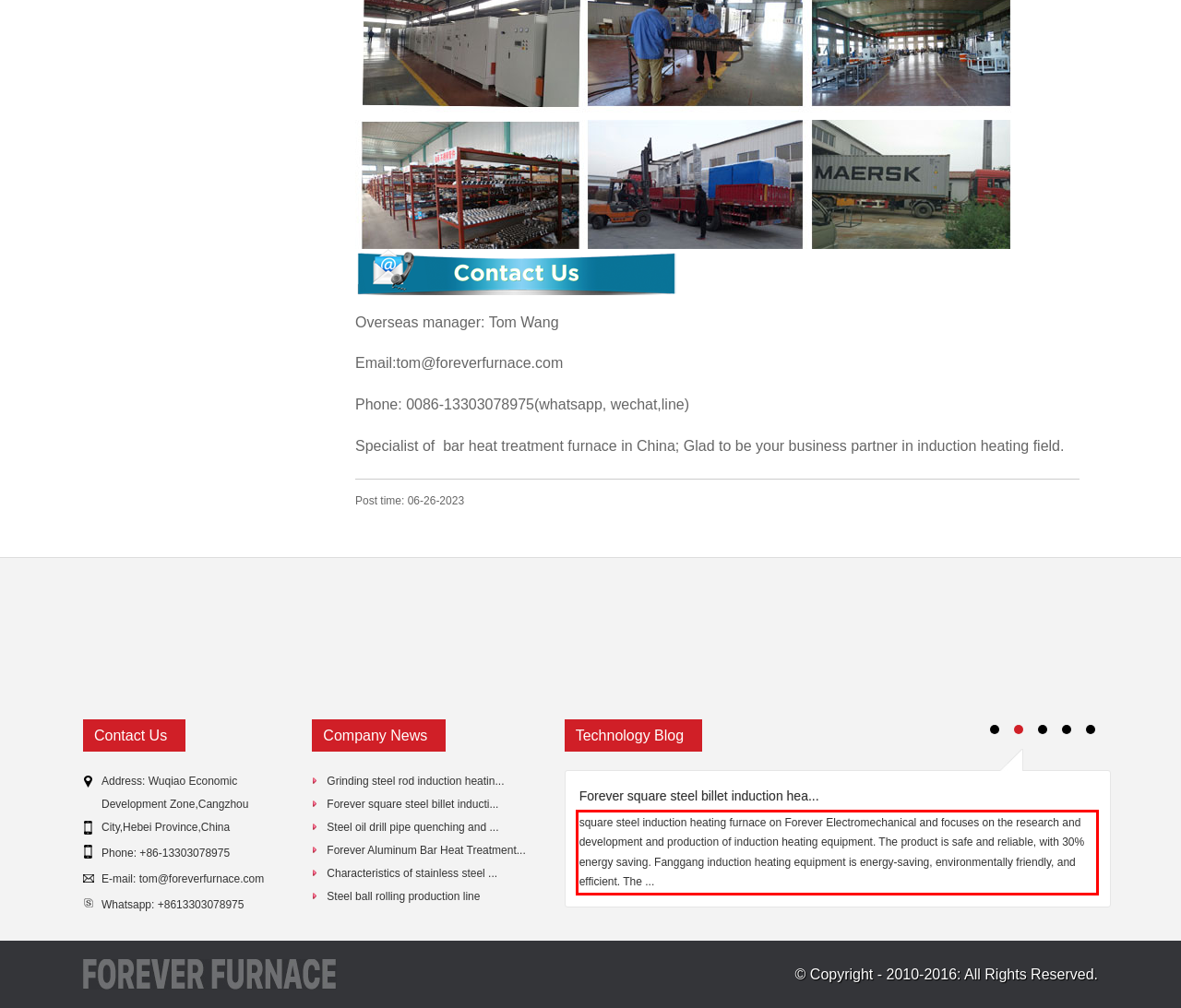With the provided screenshot of a webpage, locate the red bounding box and perform OCR to extract the text content inside it.

square steel induction heating furnace on Forever Electromechanical and focuses on the research and development and production of induction heating equipment. The product is safe and reliable, with 30% energy saving. Fanggang induction heating equipment is energy-saving, environmentally friendly, and efficient. The ...